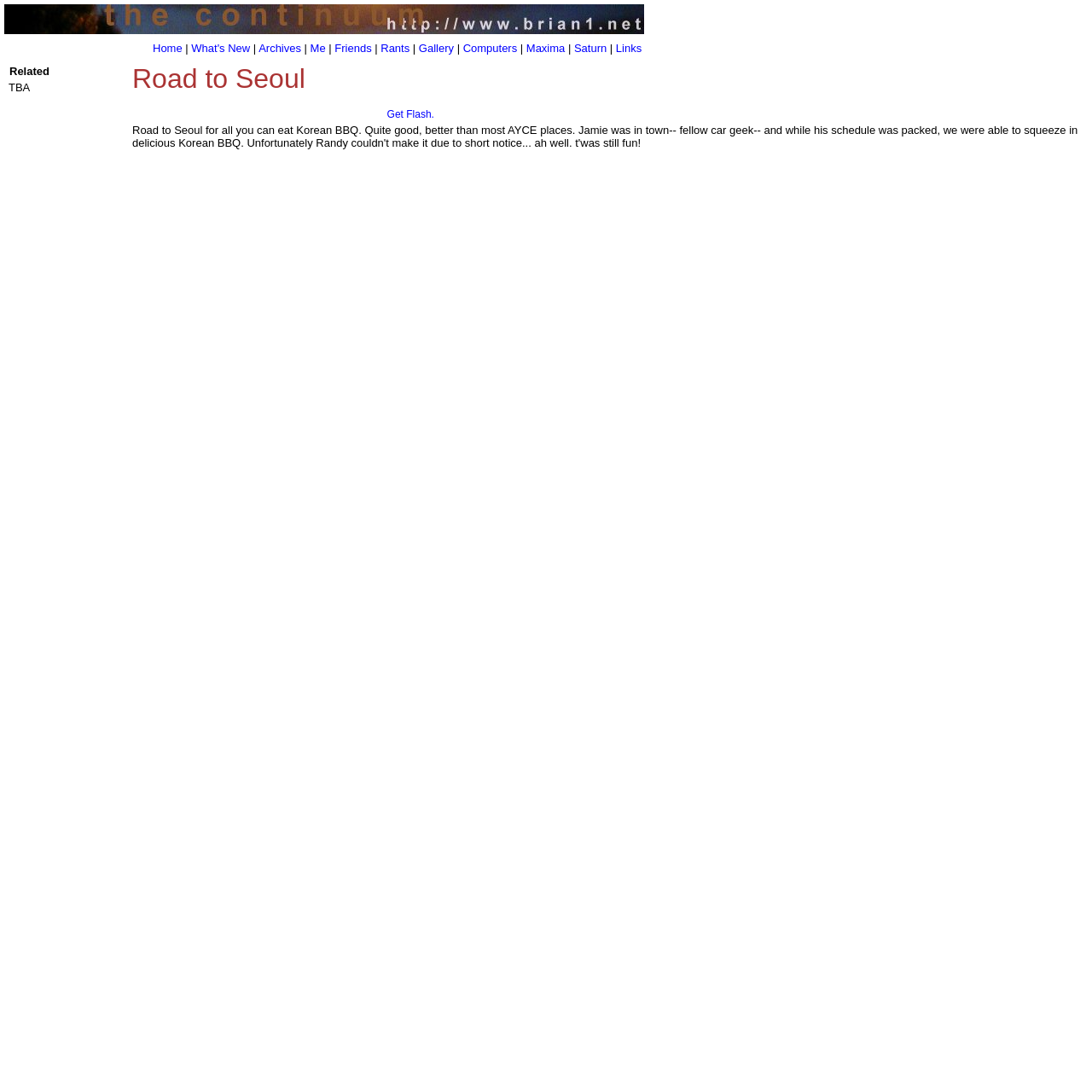What is the name of the Korean BBQ restaurant?
Answer with a single word or phrase, using the screenshot for reference.

Road to Seoul